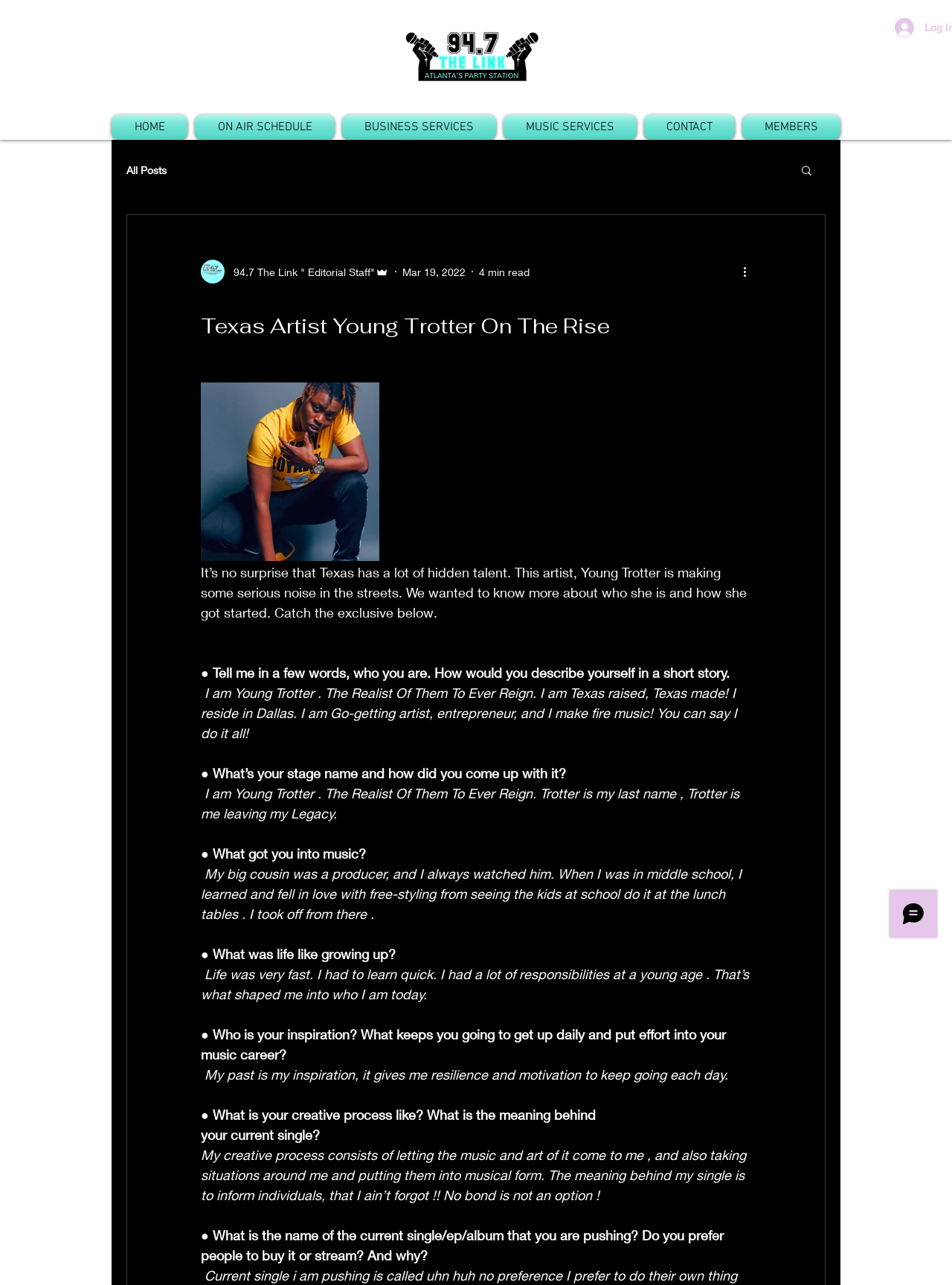Identify the bounding box of the HTML element described here: "ON AIR SCHEDULE". Provide the coordinates as four float numbers between 0 and 1: [left, top, right, bottom].

[0.201, 0.089, 0.355, 0.109]